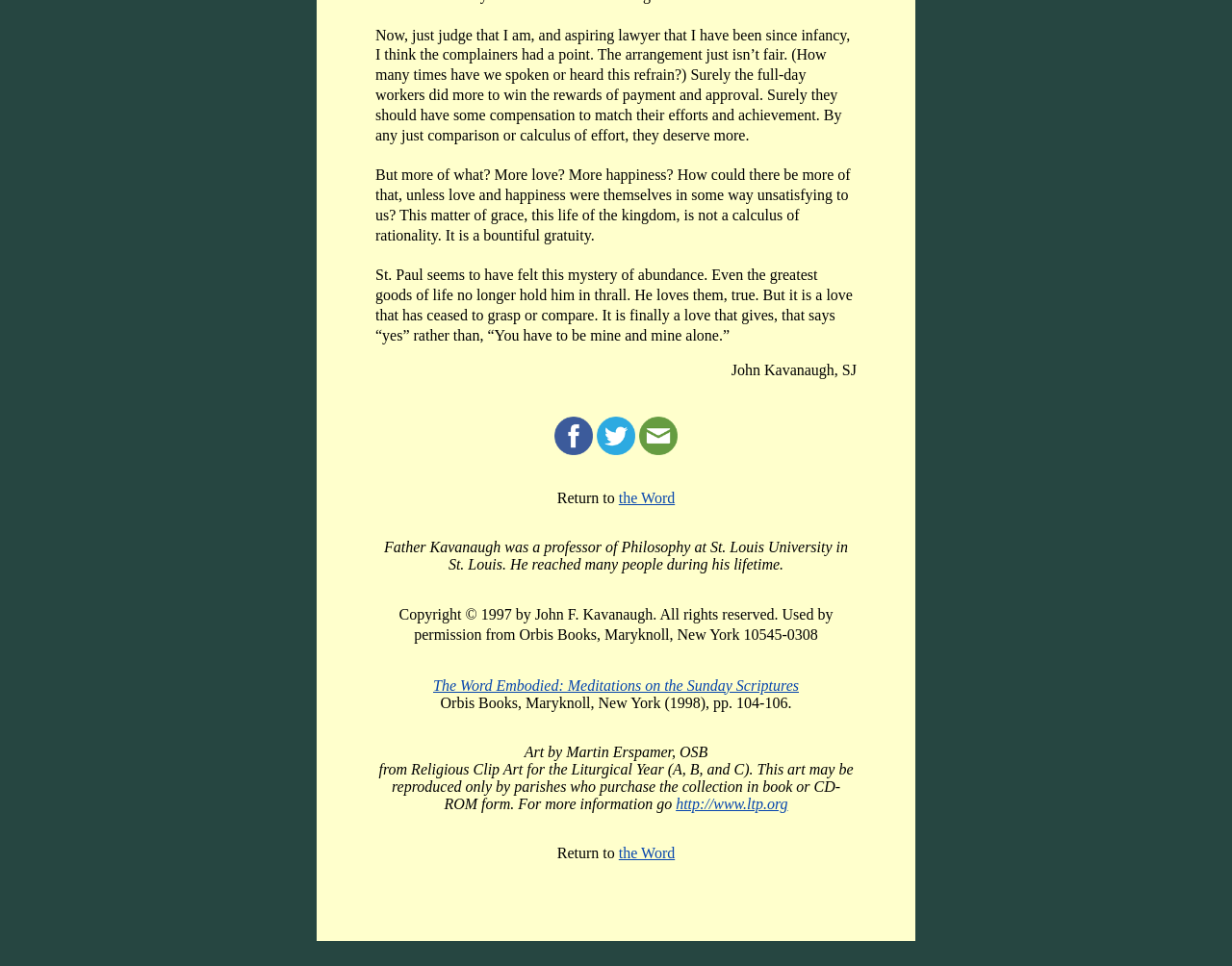What is the source of the art?
Examine the webpage screenshot and provide an in-depth answer to the question.

The source of the art is mentioned at the bottom of the webpage, where it says 'Art by Martin Erspamer, OSB from Religious Clip Art for the Liturgical Year'.